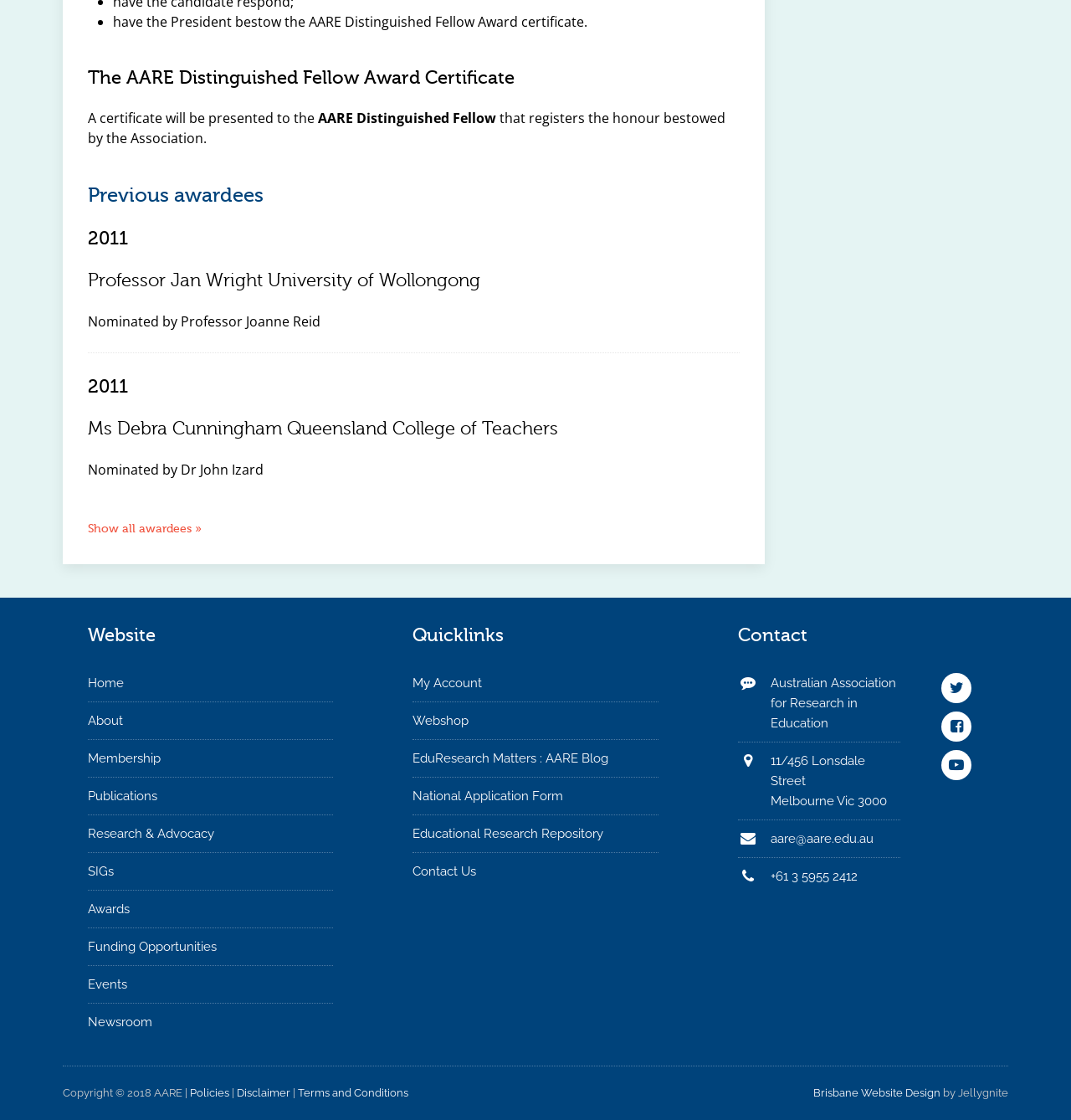Please identify the bounding box coordinates of the element on the webpage that should be clicked to follow this instruction: "Visit the 'Twitter' page". The bounding box coordinates should be given as four float numbers between 0 and 1, formatted as [left, top, right, bottom].

[0.868, 0.601, 0.918, 0.628]